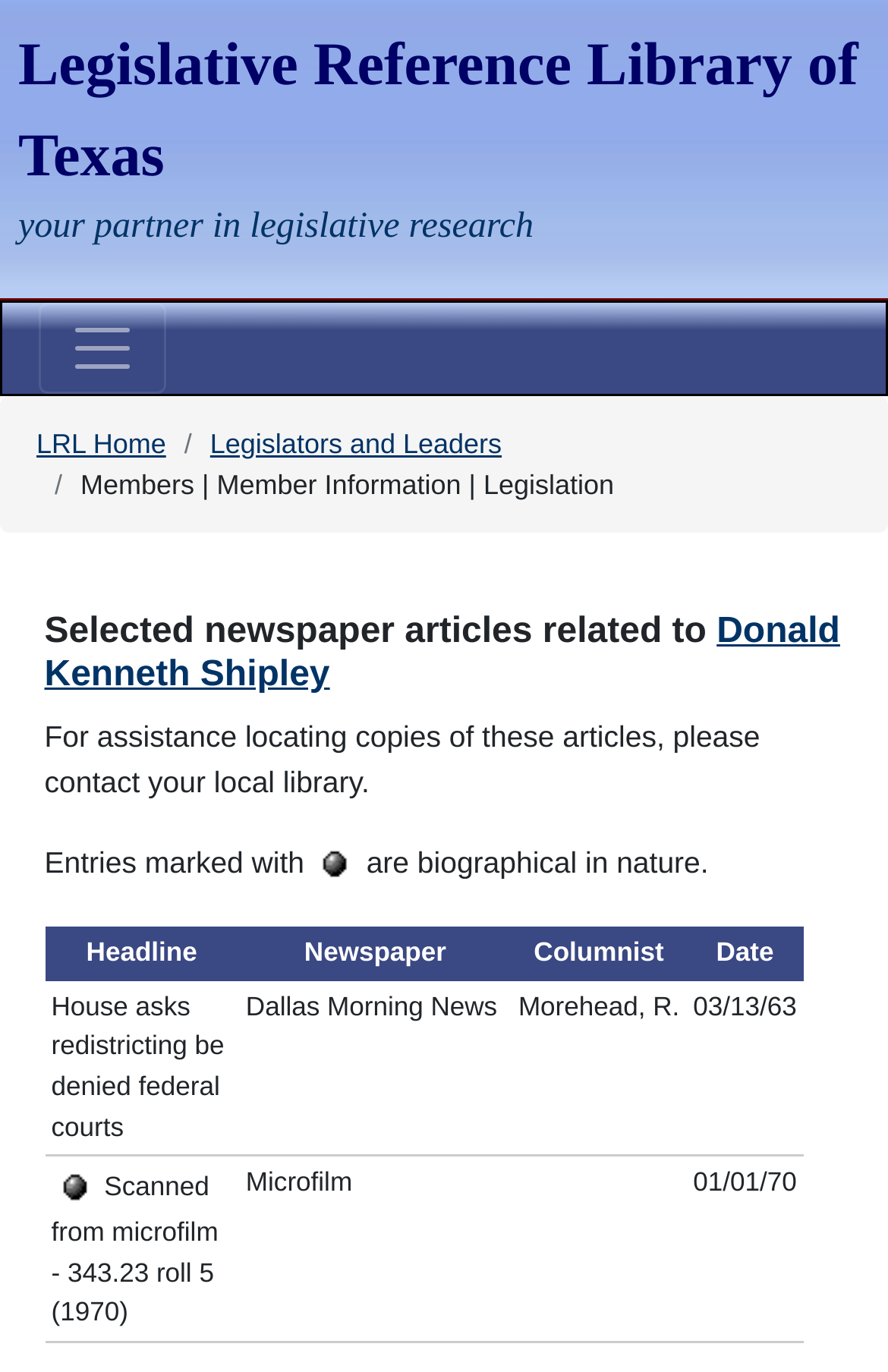Respond to the question with just a single word or phrase: 
What is the name of the legislator whose newspaper articles are listed?

Donald Kenneth Shipley